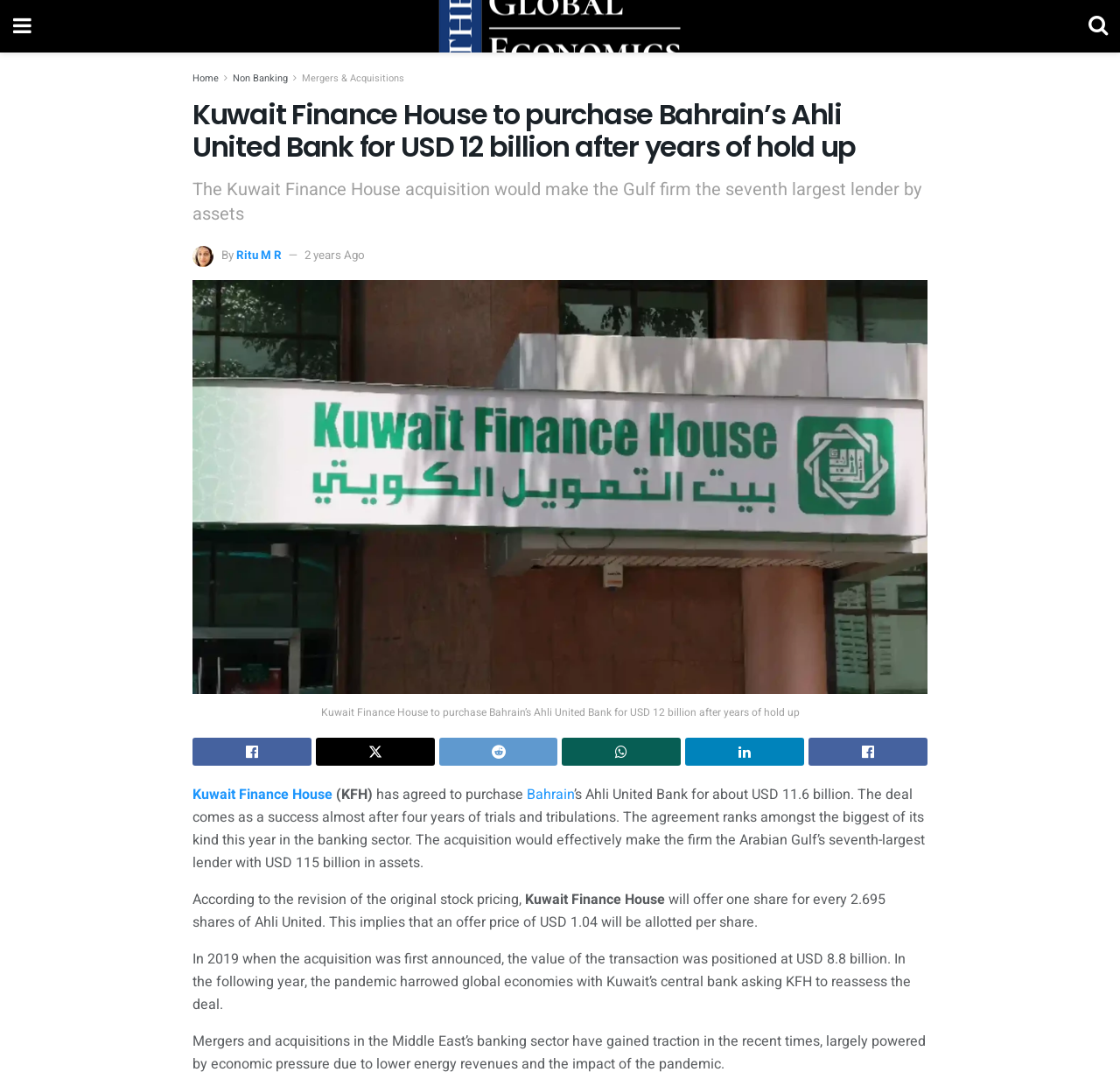Provide the bounding box coordinates for the UI element that is described by this text: "Home". The coordinates should be in the form of four float numbers between 0 and 1: [left, top, right, bottom].

[0.172, 0.066, 0.195, 0.079]